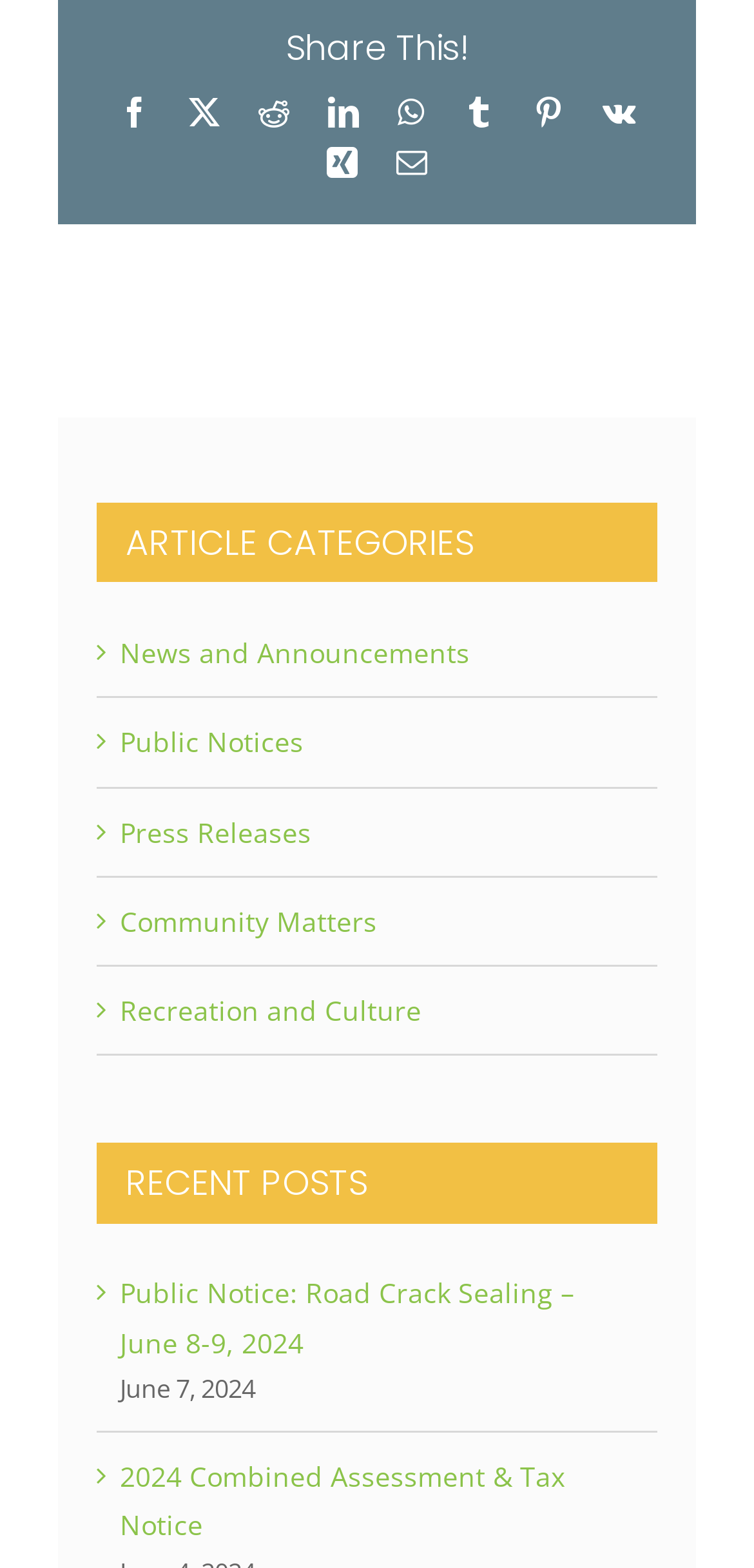Can you determine the bounding box coordinates of the area that needs to be clicked to fulfill the following instruction: "Explore Recreation and Culture"?

[0.159, 0.633, 0.559, 0.656]